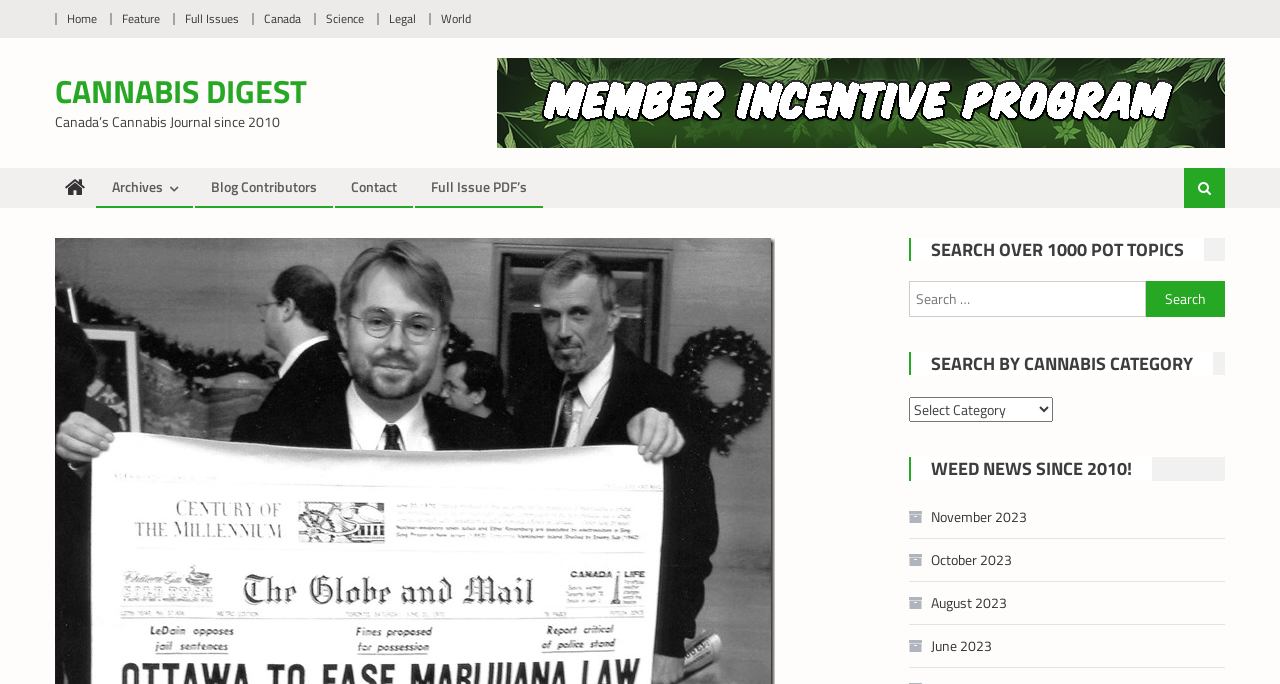Answer the question below using just one word or a short phrase: 
What is the name of the journal?

Cannabis Digest